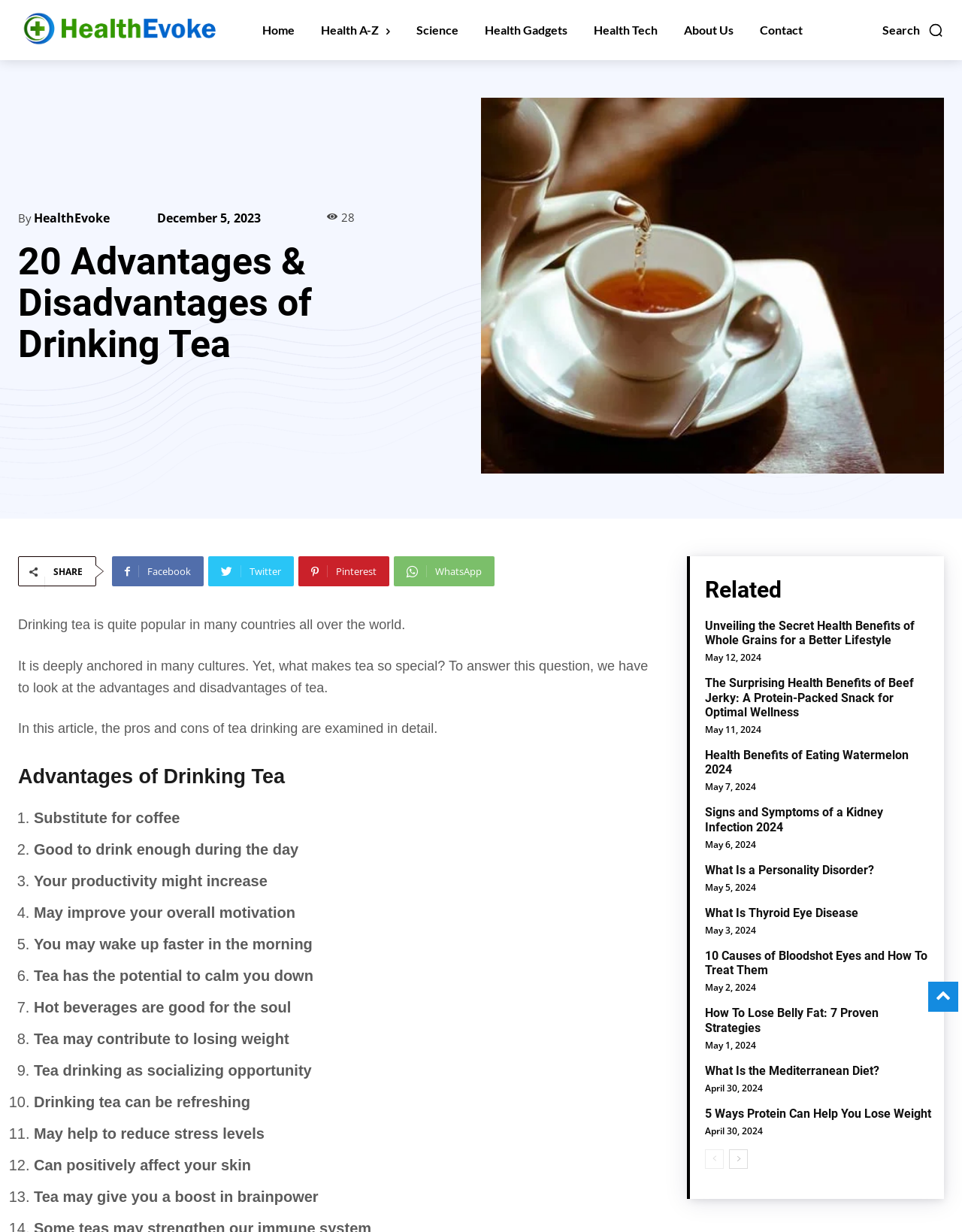Can you determine the main header of this webpage?

20 Advantages & Disadvantages of Drinking Tea